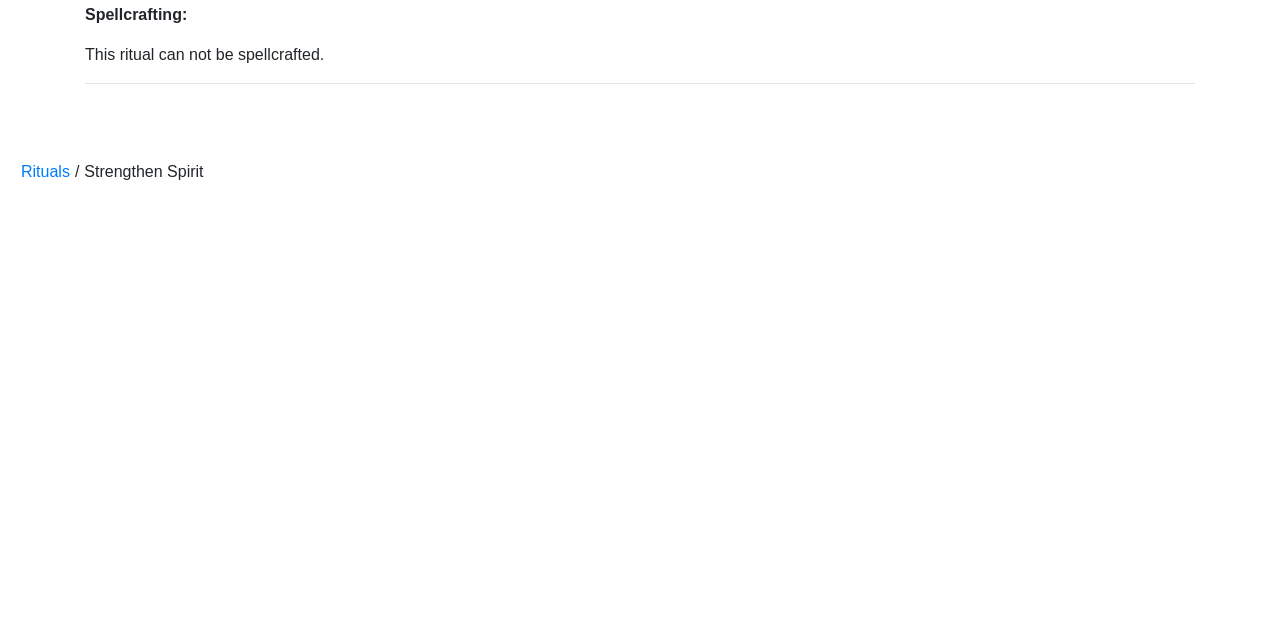Please find the bounding box for the UI component described as follows: "Rituals".

[0.016, 0.255, 0.055, 0.281]